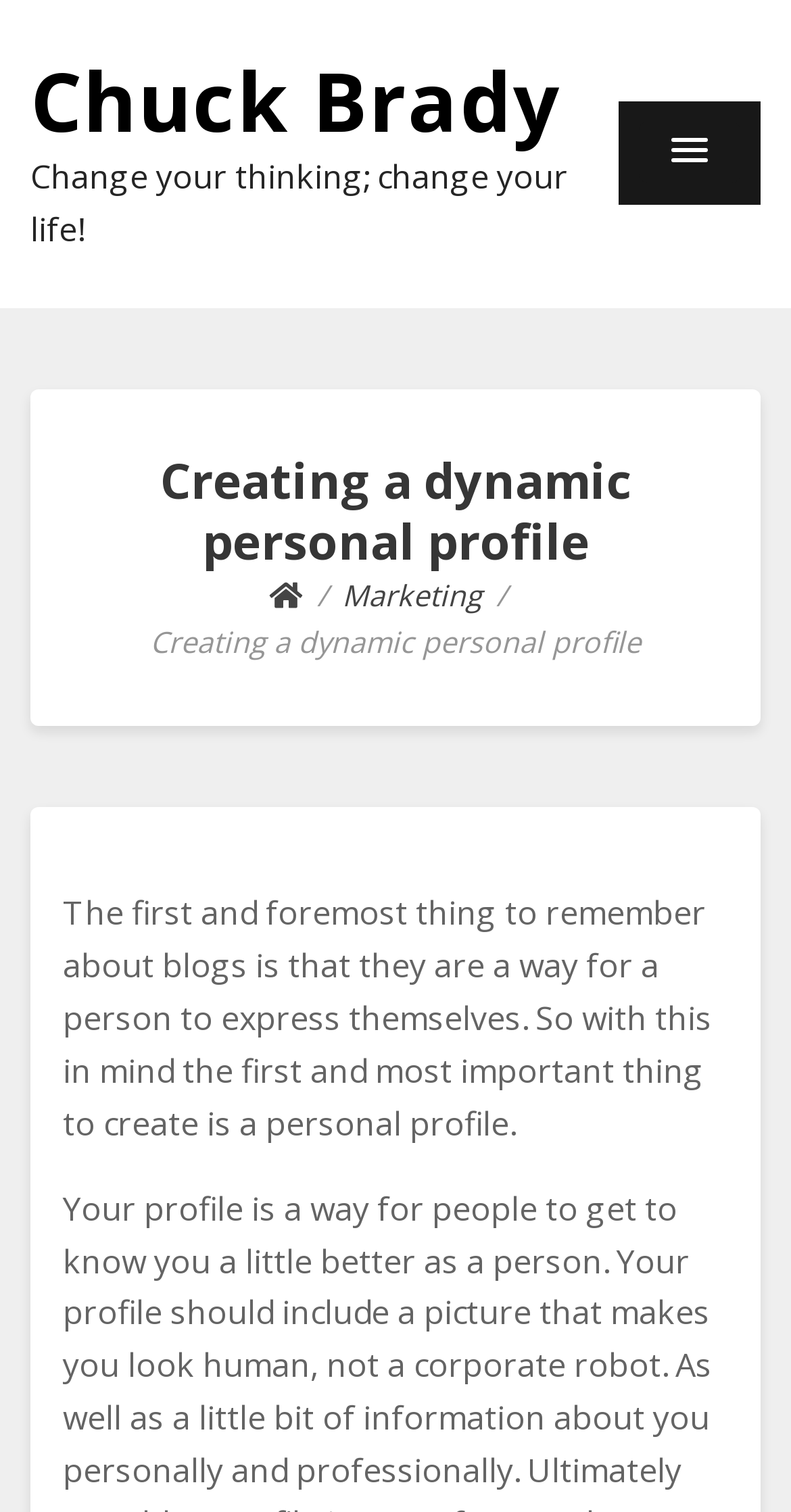What is the symbol used in the breadcrumbs navigation?
Refer to the image and provide a detailed answer to the question.

The link '' is part of the breadcrumbs navigation, which suggests that it is a symbol used to represent a particular category or section.